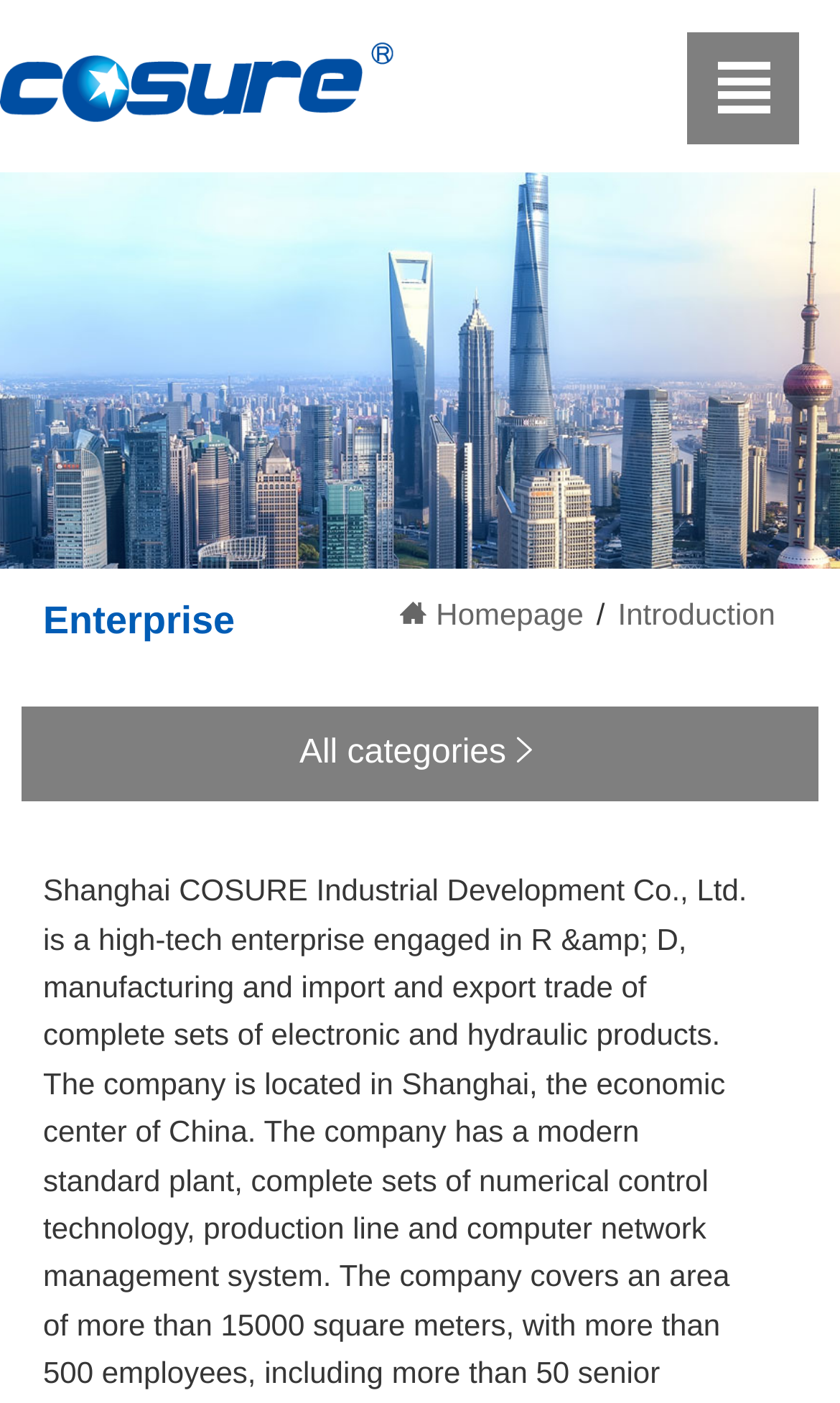What is above the 'Enterprise profile' text?
Respond to the question with a well-detailed and thorough answer.

Above the 'Enterprise profile' text, there is the logo of the company, which is an image element located at the top left corner of the webpage.